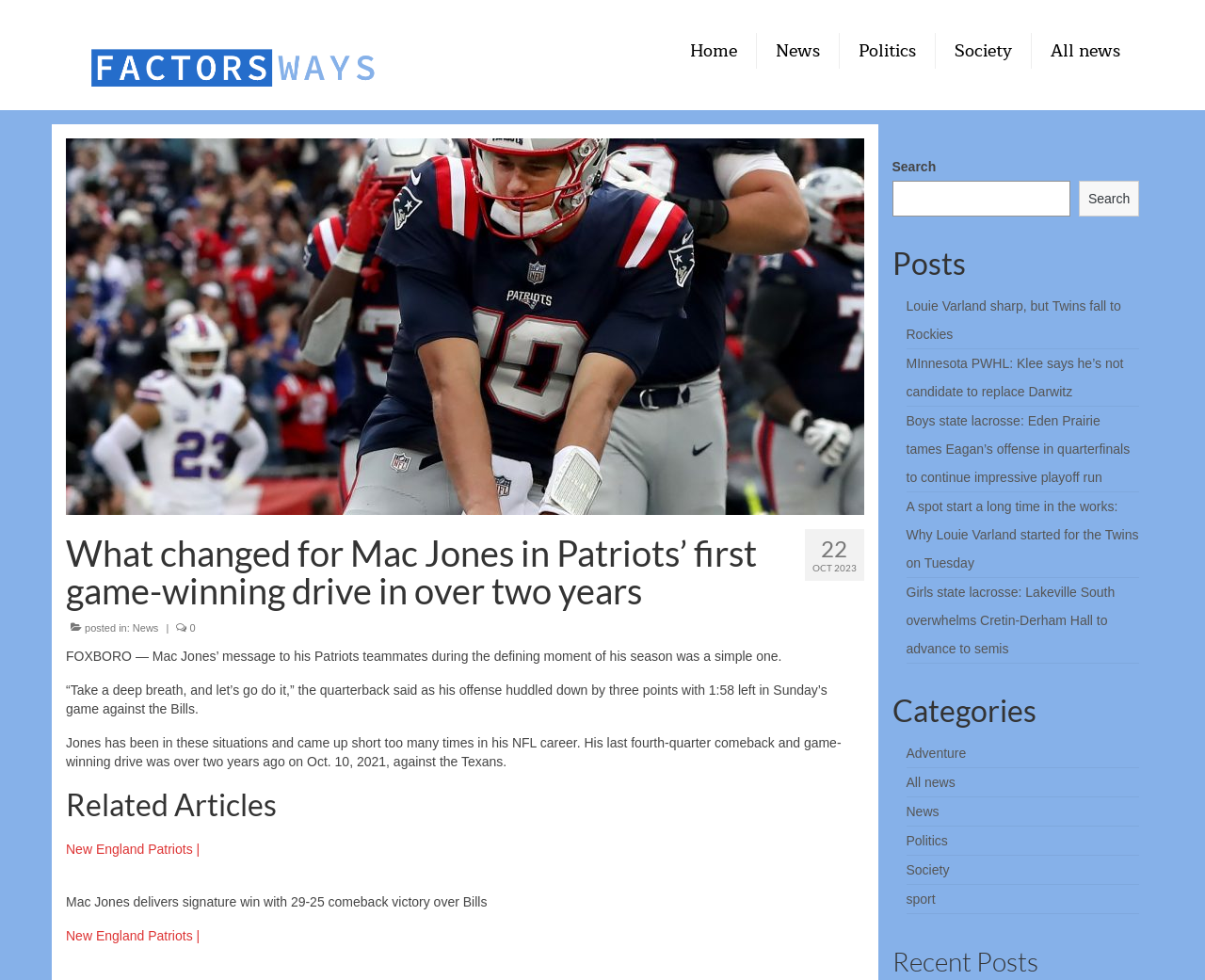Please identify the bounding box coordinates of the element's region that I should click in order to complete the following instruction: "Go to Home page". The bounding box coordinates consist of four float numbers between 0 and 1, i.e., [left, top, right, bottom].

[0.557, 0.034, 0.627, 0.07]